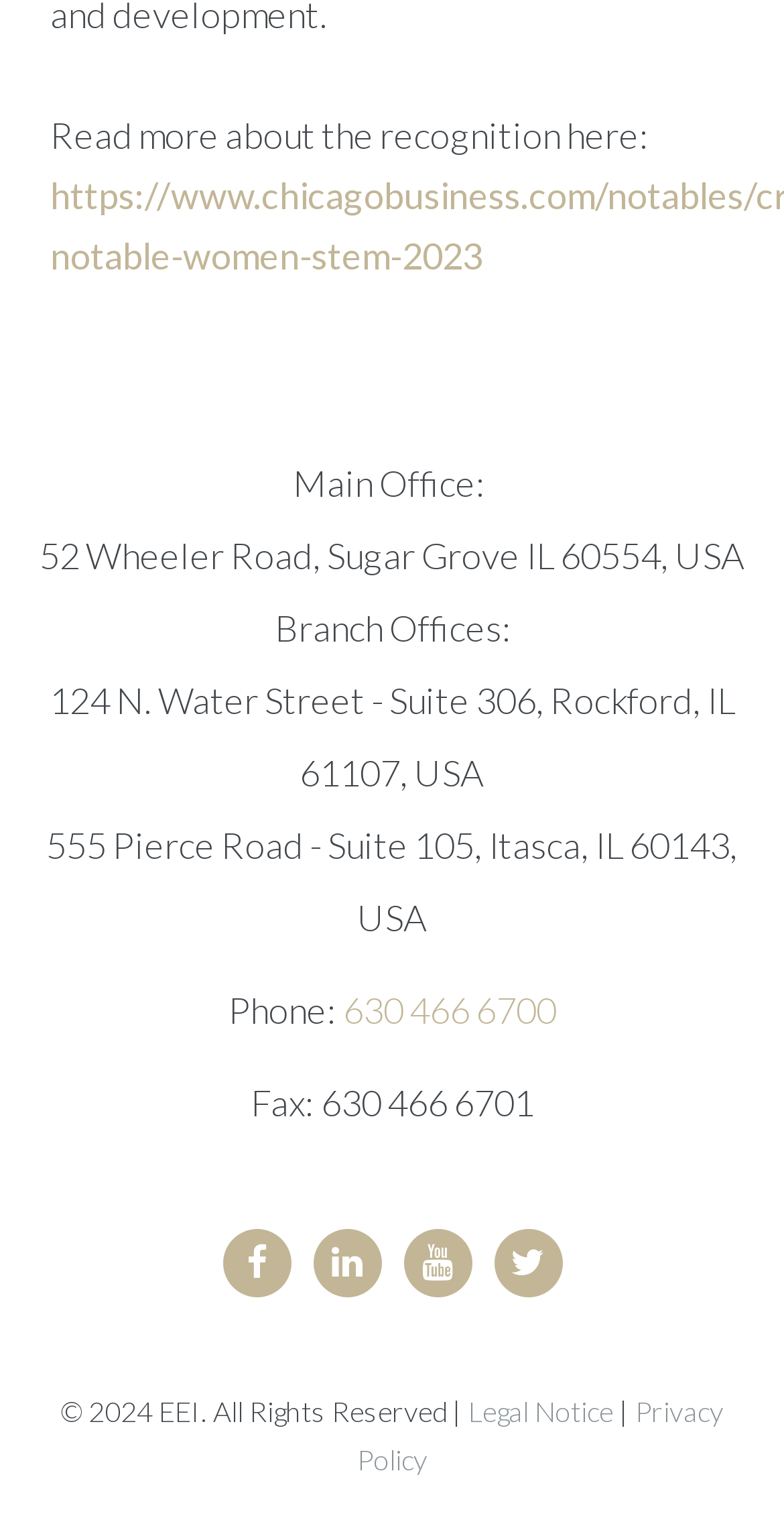Determine the bounding box coordinates for the element that should be clicked to follow this instruction: "Read more about the recognition". The coordinates should be given as four float numbers between 0 and 1, in the format [left, top, right, bottom].

[0.064, 0.074, 0.826, 0.103]